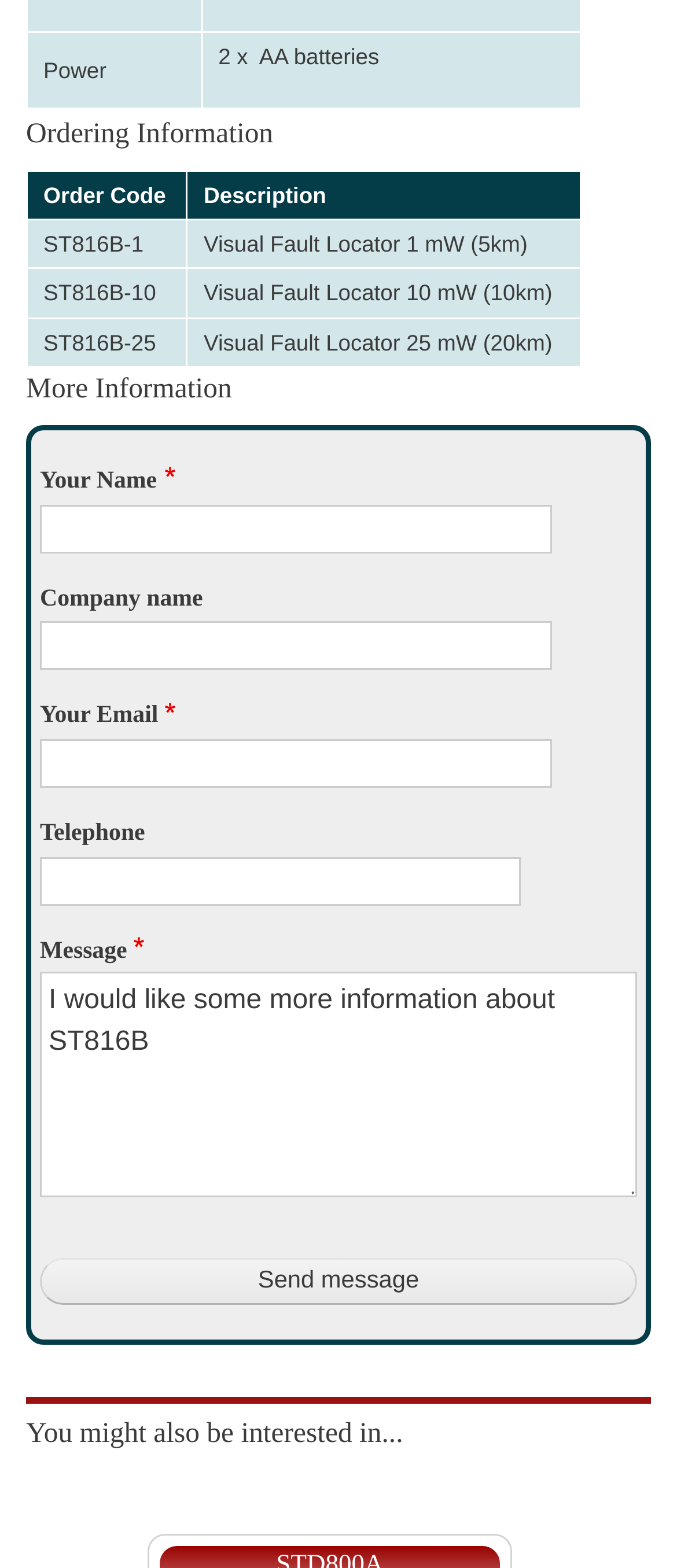Locate the bounding box coordinates of the UI element described by: "100Mbps". Provide the coordinates as four float numbers between 0 and 1, formatted as [left, top, right, bottom].

[0.154, 0.575, 0.923, 0.609]